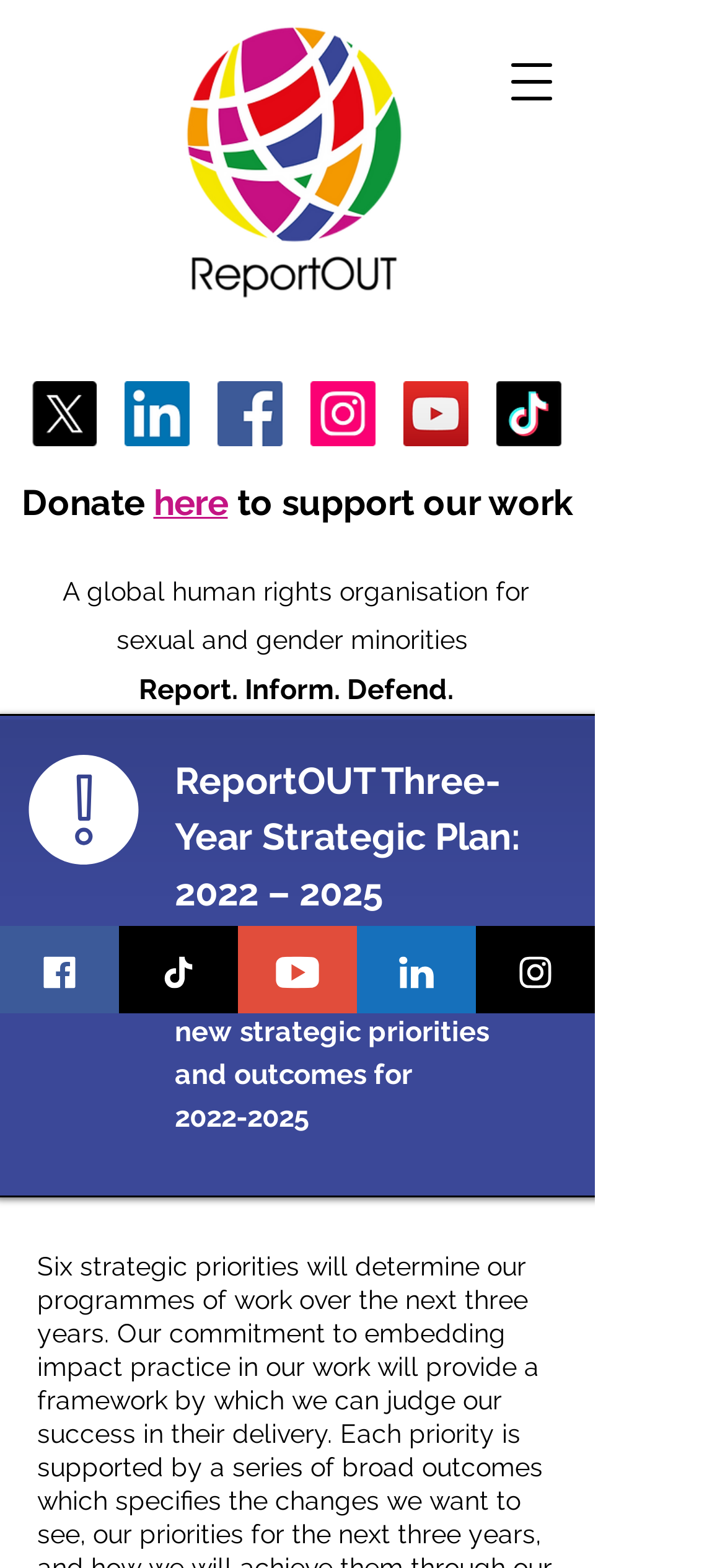Could you locate the bounding box coordinates for the section that should be clicked to accomplish this task: "Visit ReportOUT's Facebook page".

[0.0, 0.591, 0.164, 0.646]